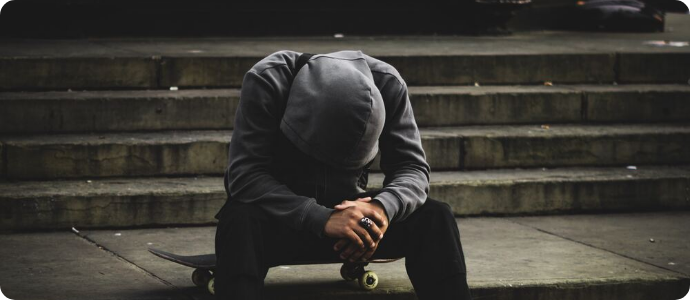Offer a thorough description of the image.

The image captures a solitary individual sitting on a set of concrete steps, draped in a gray hoodie, with their head bowed low and hands clasped together. This posture conveys a deep sense of contemplation or distress, suggesting feelings of overwhelm or anxiety. Nearby, a skateboard rests on the ground, indicating a skateboarding culture that often accompanies youth expression. The setting exudes a gritty urban atmosphere, with the blurred background hinting at a busy environment while maintaining a focus on the subject's emotional state. This poignant moment symbolizes the struggle with debilitating anxiety, reflecting themes of isolation and the challenges faced in seeking help and understanding.